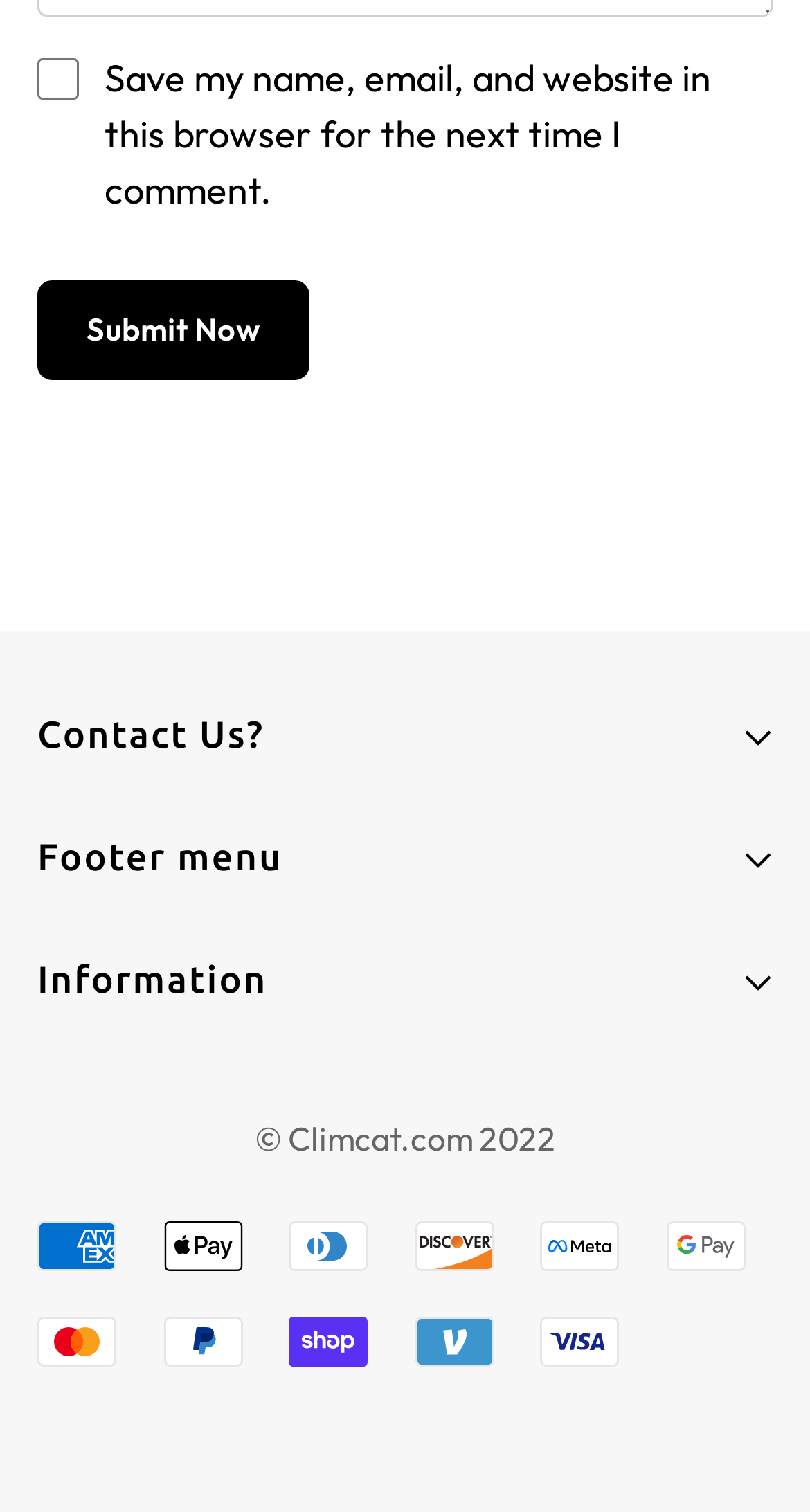What are the business hours of Climcat UK?
Refer to the image and answer the question using a single word or phrase.

Monday - Sunday from 06:00 - 17:00